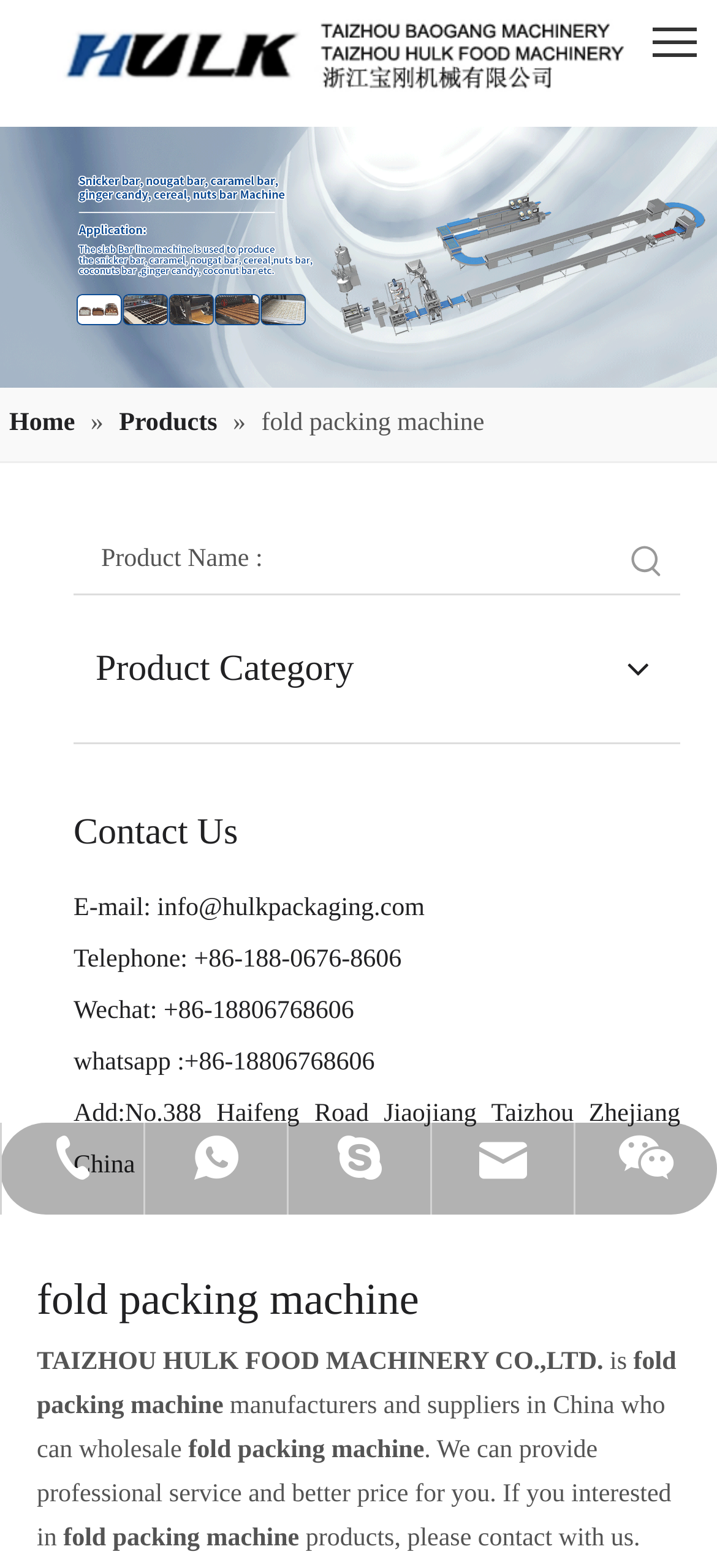What is the company name?
Refer to the image and provide a concise answer in one word or phrase.

TAIZHOU HULK FOOD MACHINERY CO.,LTD.